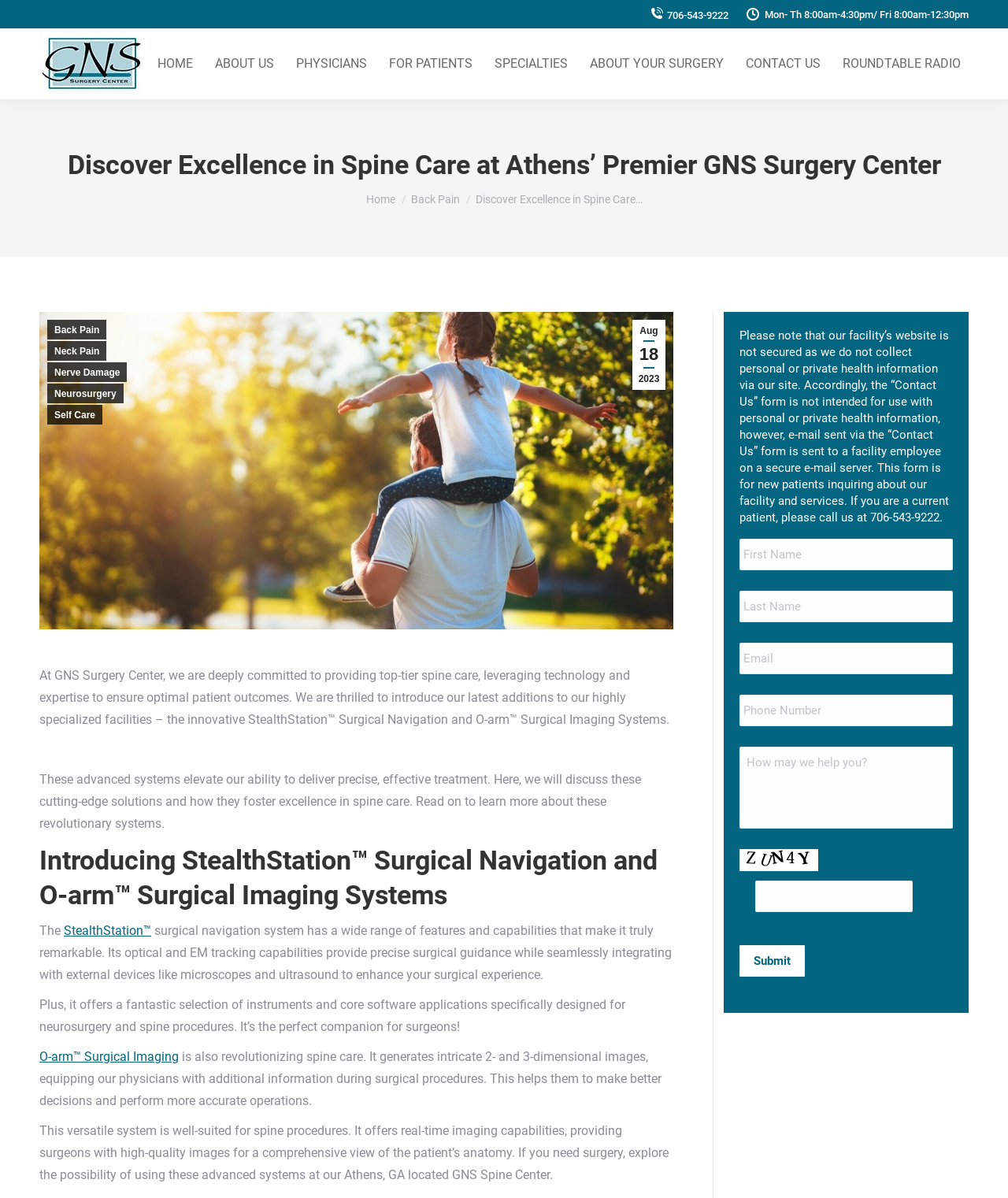Can you specify the bounding box coordinates of the area that needs to be clicked to fulfill the following instruction: "Click the 'CONTACT US' link"?

[0.736, 0.036, 0.817, 0.071]